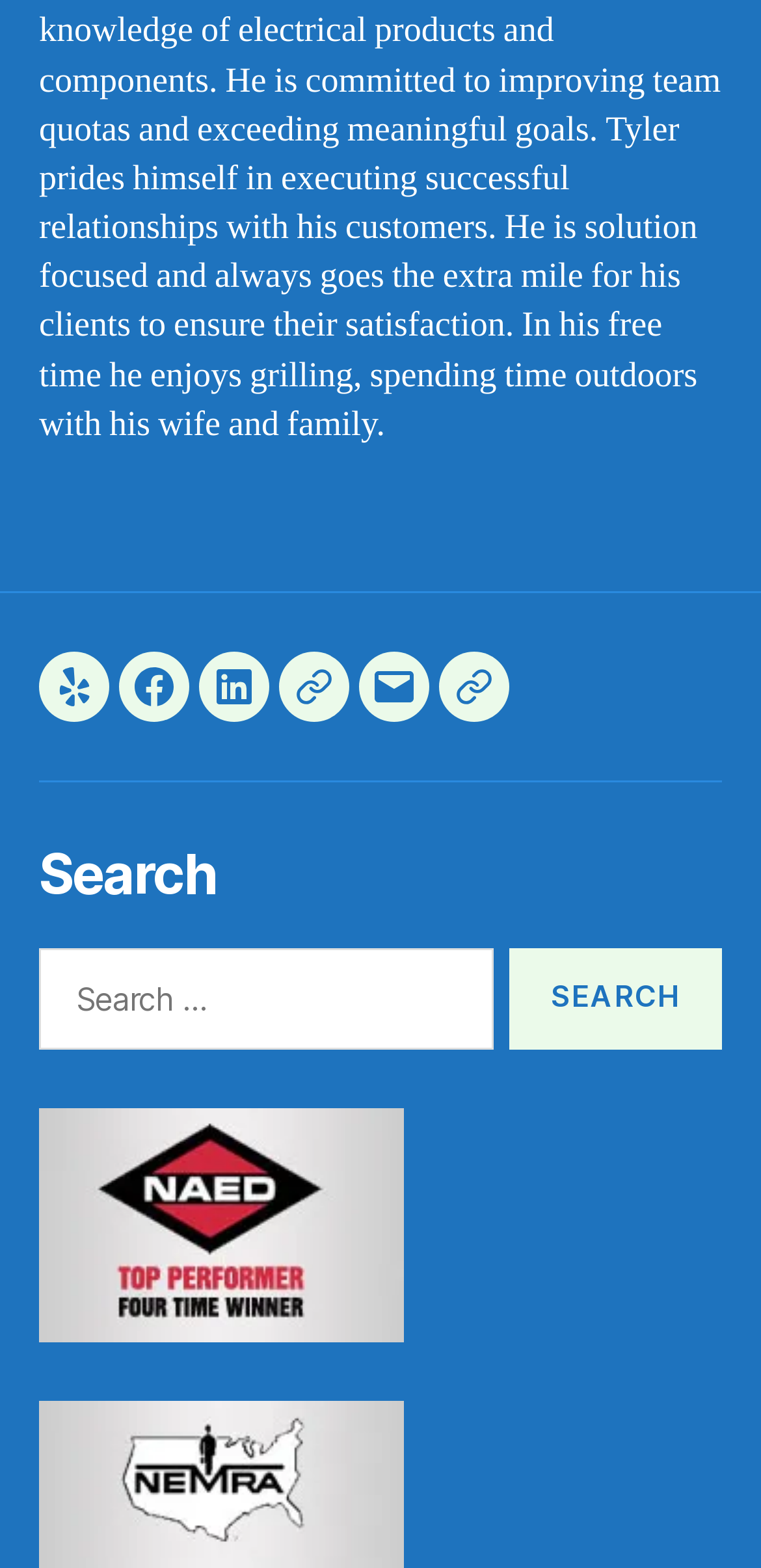Find the bounding box coordinates for the element that must be clicked to complete the instruction: "Click on Facebook". The coordinates should be four float numbers between 0 and 1, indicated as [left, top, right, bottom].

[0.156, 0.415, 0.249, 0.46]